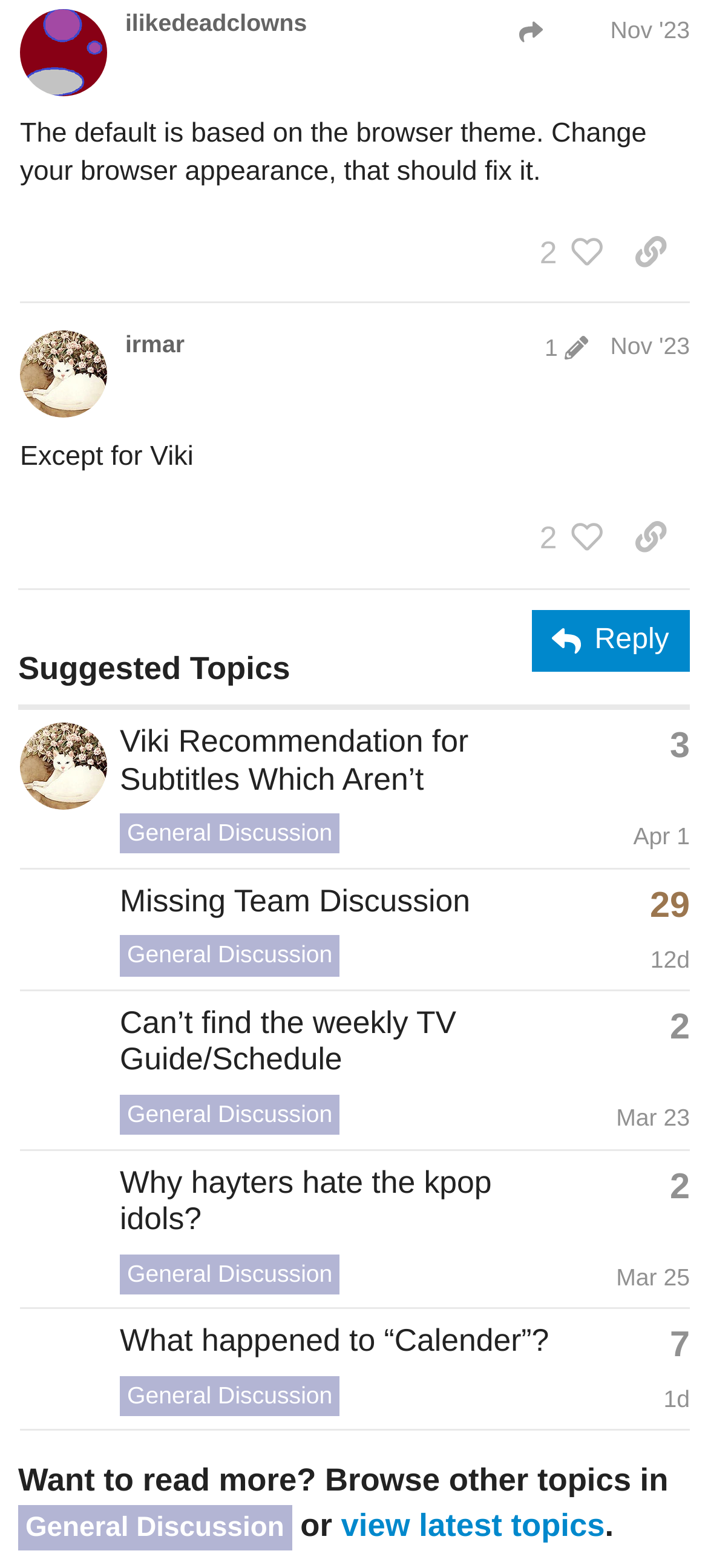Specify the bounding box coordinates of the element's area that should be clicked to execute the given instruction: "Click the 'Reply' button". The coordinates should be four float numbers between 0 and 1, i.e., [left, top, right, bottom].

[0.751, 0.389, 0.974, 0.428]